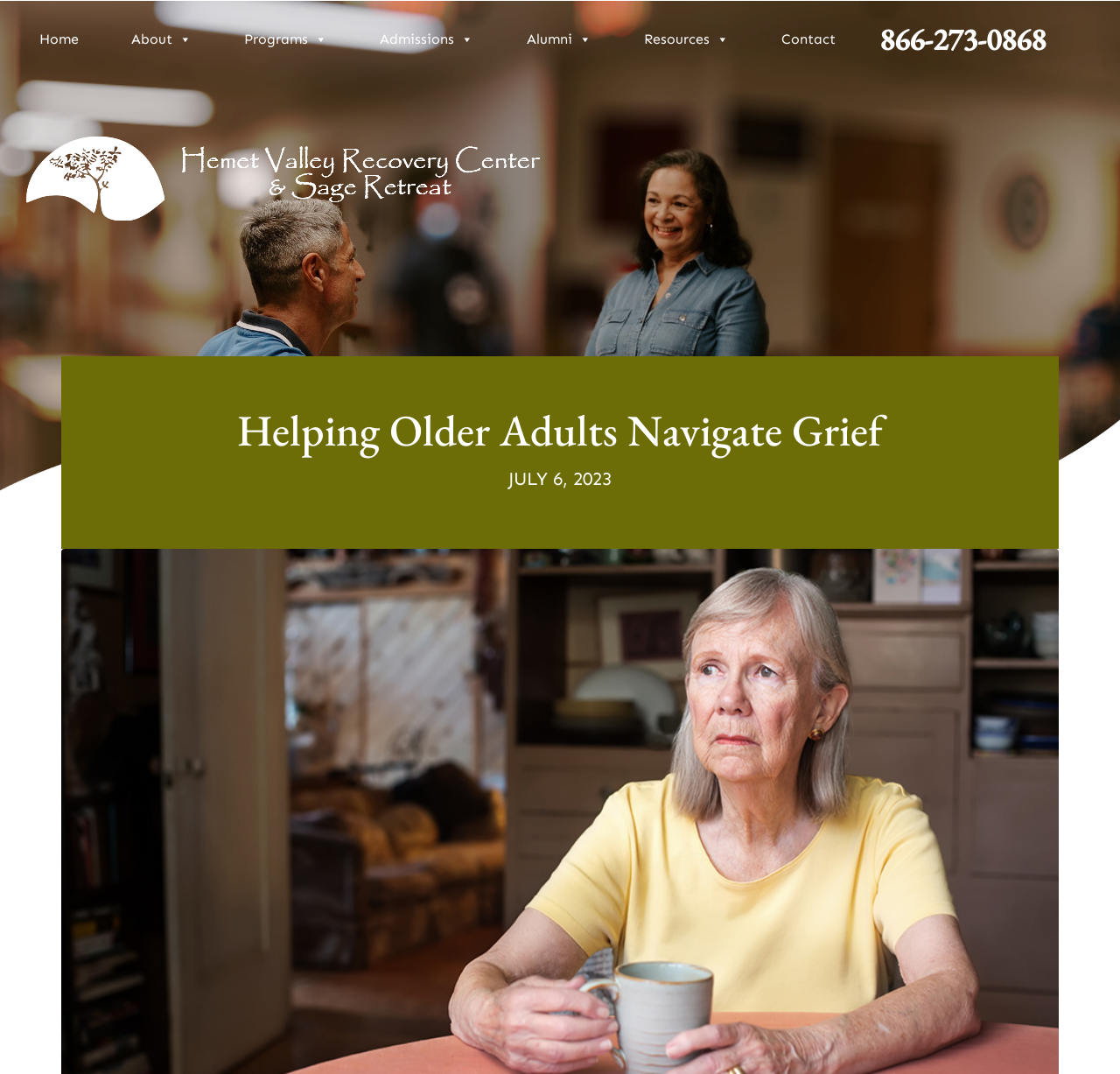Please determine the bounding box coordinates of the element's region to click in order to carry out the following instruction: "Click the Home link". The coordinates should be four float numbers between 0 and 1, i.e., [left, top, right, bottom].

[0.027, 0.02, 0.078, 0.053]